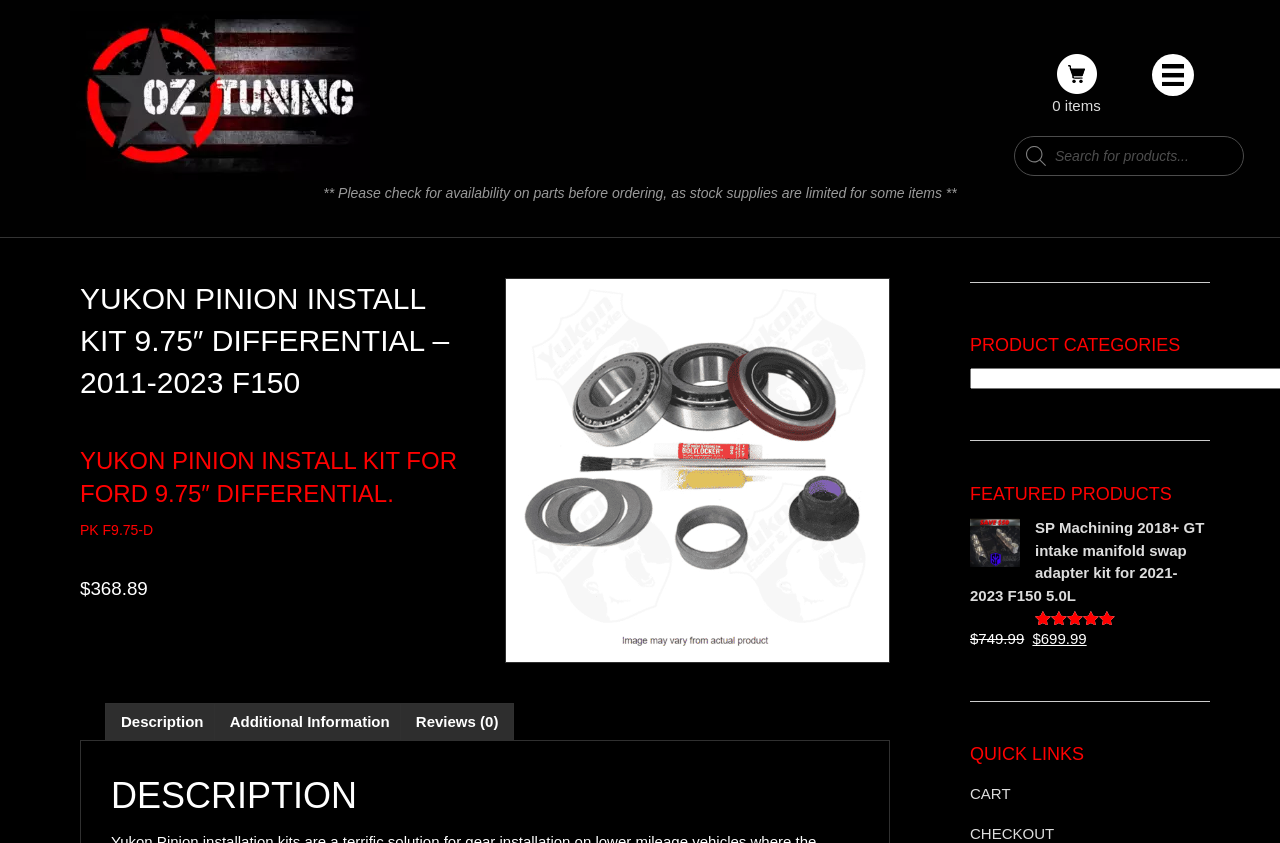Construct a comprehensive description capturing every detail on the webpage.

This webpage is about a product, specifically a 20PK F9.75-D YUKON Pinion Install Kit 9.75" Differential for 2011-2023 F150 vehicles. At the top left, there is a small flag image, and next to it, a search bar with a magnifying glass icon. On the top right, there is a menu button and a cart link.

Below the top section, there is a warning message in bold text, stating that customers should check for availability on parts before ordering, as stock supplies are limited for some items.

The main product information is displayed in the middle of the page. The product title, "YUKON PINION INSTALL KIT 9.75″ DIFFERENTIAL – 2011-2023 F150", is in a large font, followed by a subtitle, "YUKON PINION INSTALL KIT FOR FORD 9.75″ DIFFERENTIAL." The product code, "PK F9.75-D", is listed below, along with the price, "$368.89".

To the right of the product information, there is a large image of the product. Below the image, there are four tabs: Description, Additional Information, Reviews (0), and a horizontal tab list.

On the right side of the page, there are three sections: Product Categories, Featured Products, and Quick Links. The Product Categories section has a heading, but no content is listed. The Featured Products section lists one product, "SP Machining 2018+ GT intake manifold swap adapter kit for 2021-2023 F150 5.0L", with a rating of 5.00 out of 5, and a discounted price of $699.99. The Quick Links section has a link to the cart.

Overall, the webpage is focused on providing product information and facilitating purchases, with additional sections for related products and quick links.